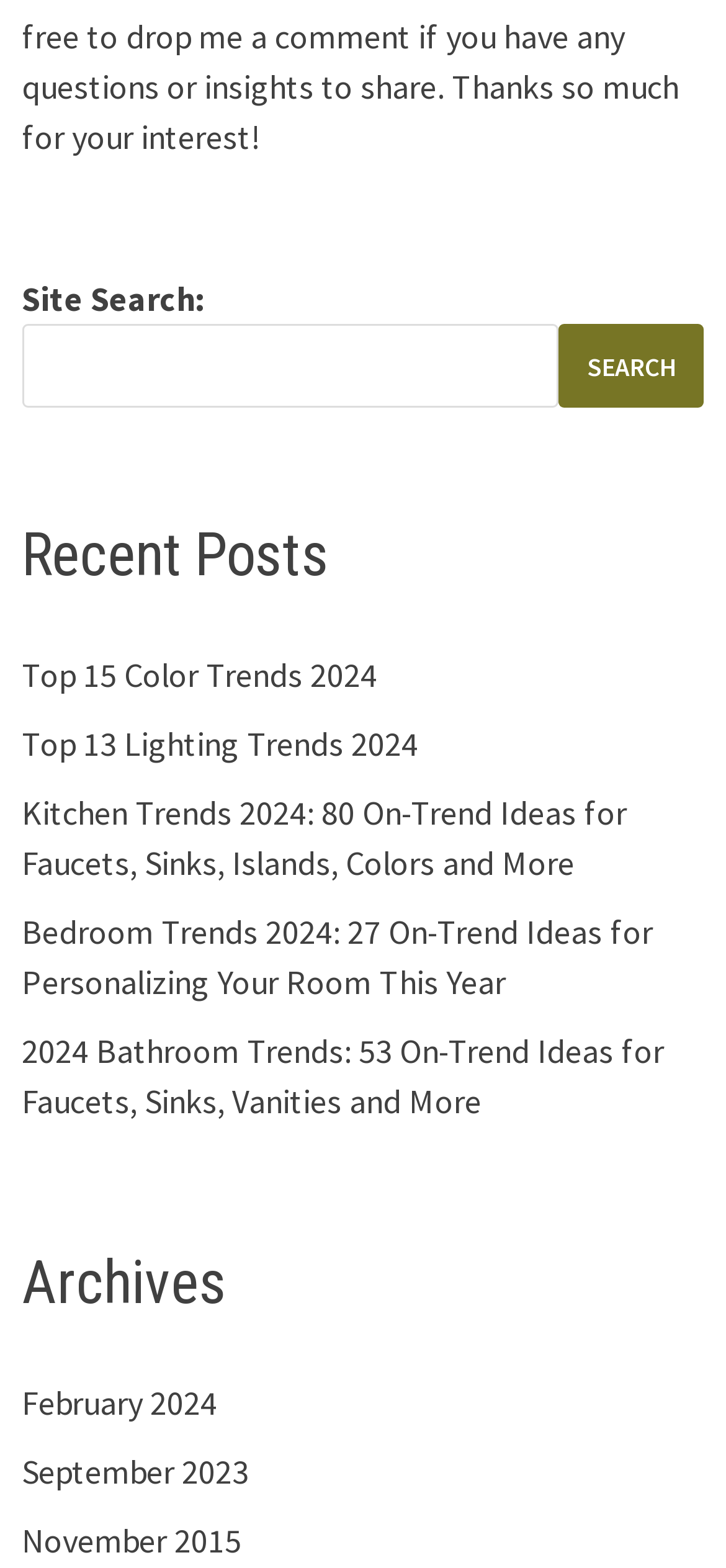Pinpoint the bounding box coordinates of the element to be clicked to execute the instruction: "go to February 2024 archives".

[0.03, 0.881, 0.299, 0.908]